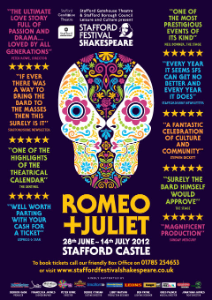Give a thorough and detailed caption for the image.

This vibrant poster advertises the captivating production of "Romeo + Juliet" by Stafford Festival Shakespeare, showcasing performances from June 28 to July 14, 2012, at Stafford Castle. The design features colorful and intricate artwork that embodies the essence of Shakespeare's timeless love story, emphasizing its themes of passion, drama, and family. 

Highlighted text on the poster includes remarks such as "The ultimate love story full of passion and drama loved by all generations," alongside critical acclaim like "One of the most prestigious events in the UK" and "A fantastic culmination of culture and community." 

Prominently displayed, the title "ROMEO + JULIET" is underscored by details encouraging attendees to book tickets, adding urgency with the phrase "I will work parting with your cash for a ticket!" This poster captures not only the spirit of Shakespeare’s work but also invites people to engage with the arts in an enchanting outdoor setting.